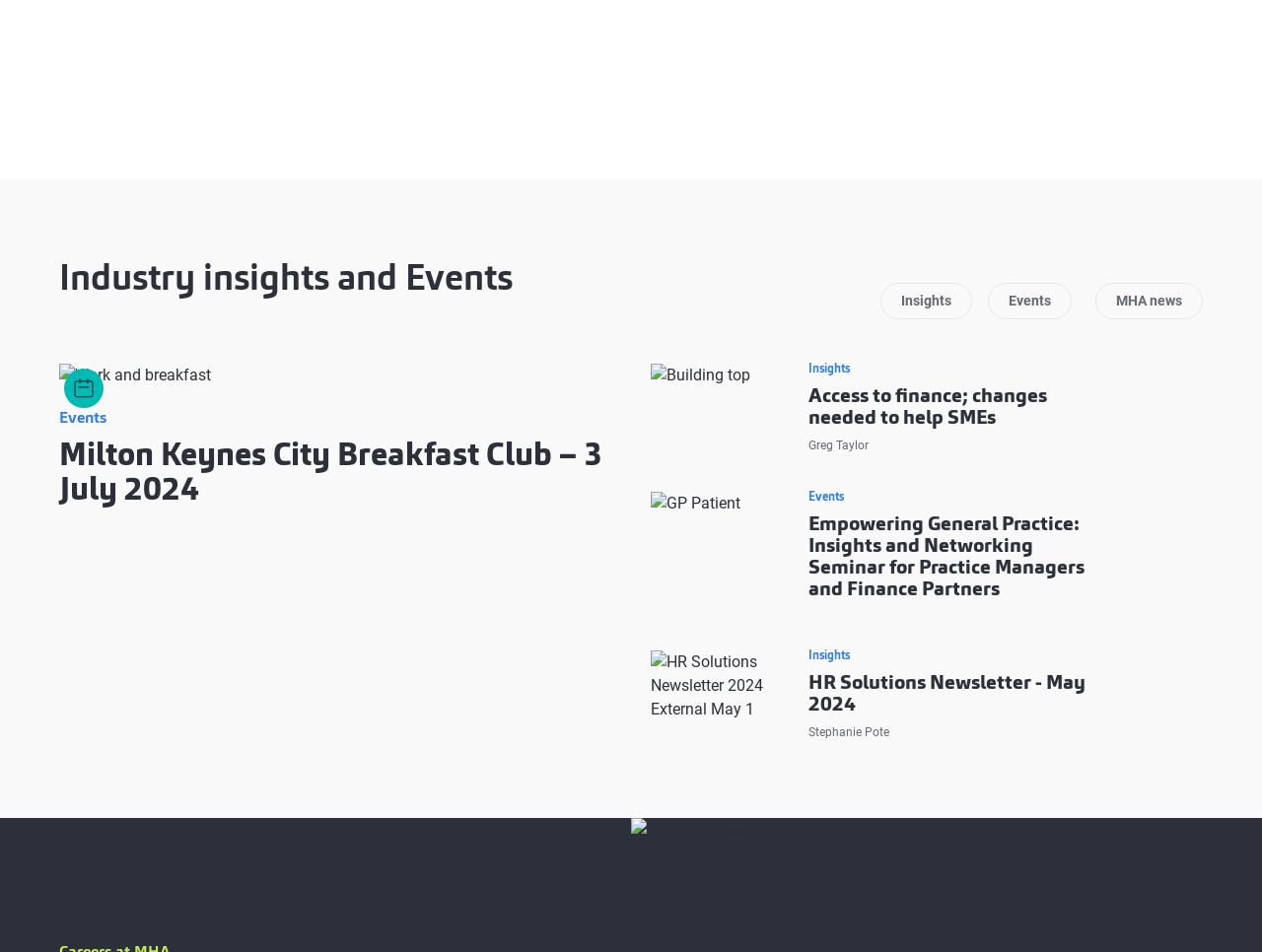What is the topic of the article by Greg Taylor?
Look at the image and provide a detailed response to the question.

I found the answer by looking at the link with the text 'Building top Insights Access to finance; changes needed to help SMEs Greg Taylor' and extracting the topic from it.